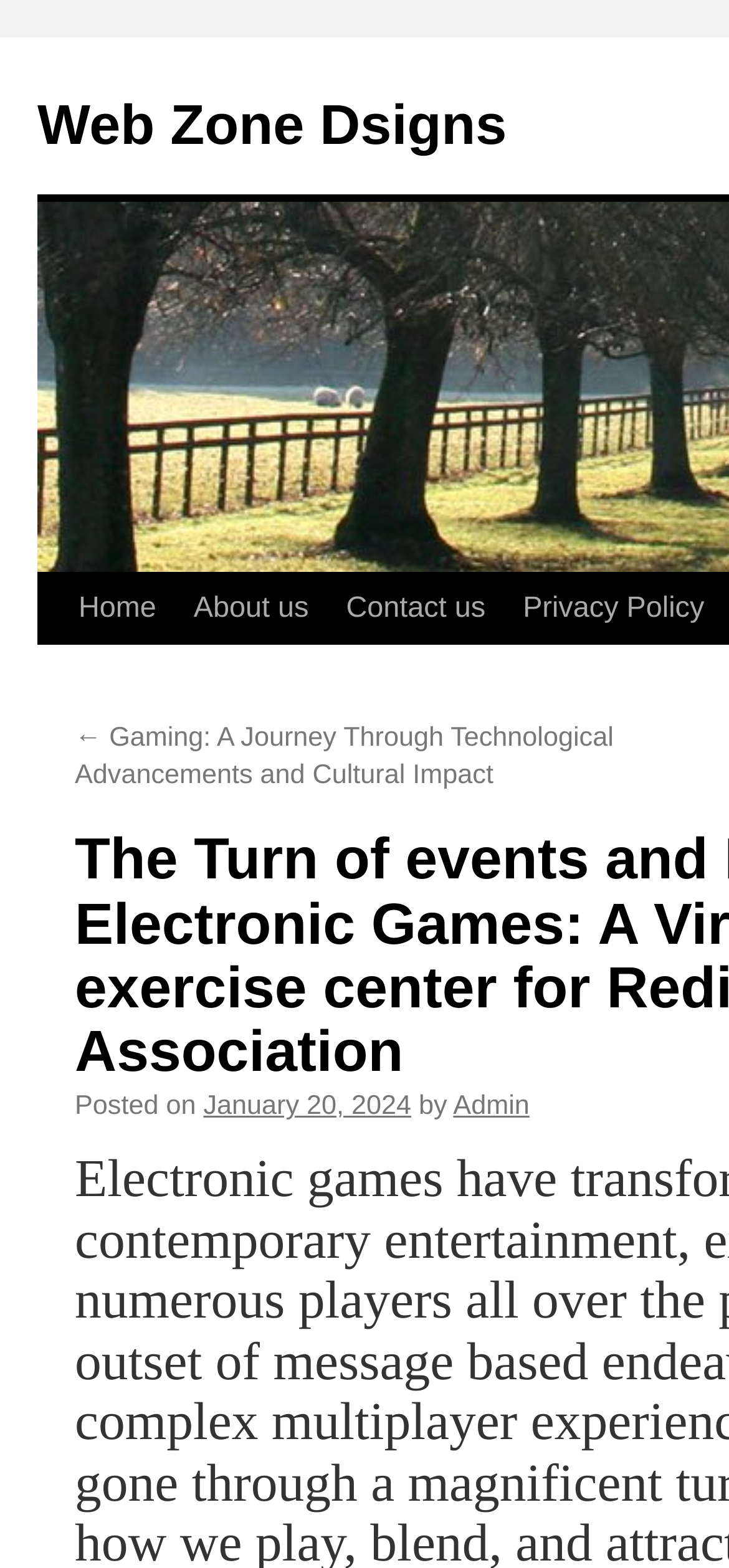Please locate the bounding box coordinates of the region I need to click to follow this instruction: "view article posted date".

[0.279, 0.696, 0.564, 0.715]